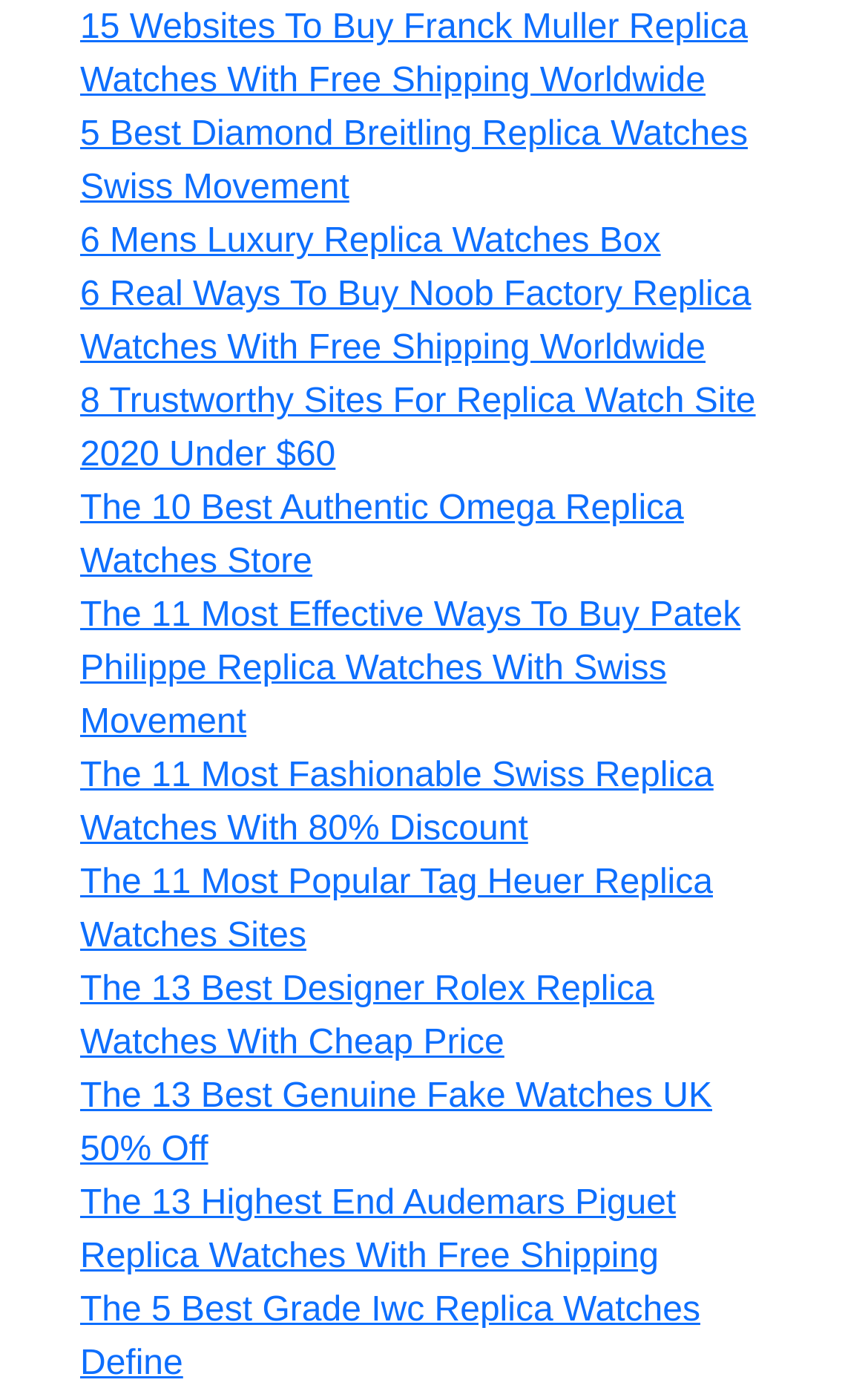Are the links organized in any particular order?
Provide a detailed and extensive answer to the question.

Although the links do not appear to be organized in a specific order, I notice that links featuring the same brand, such as Franck Muller or Breitling, are grouped together, suggesting that the links are organized by brand.